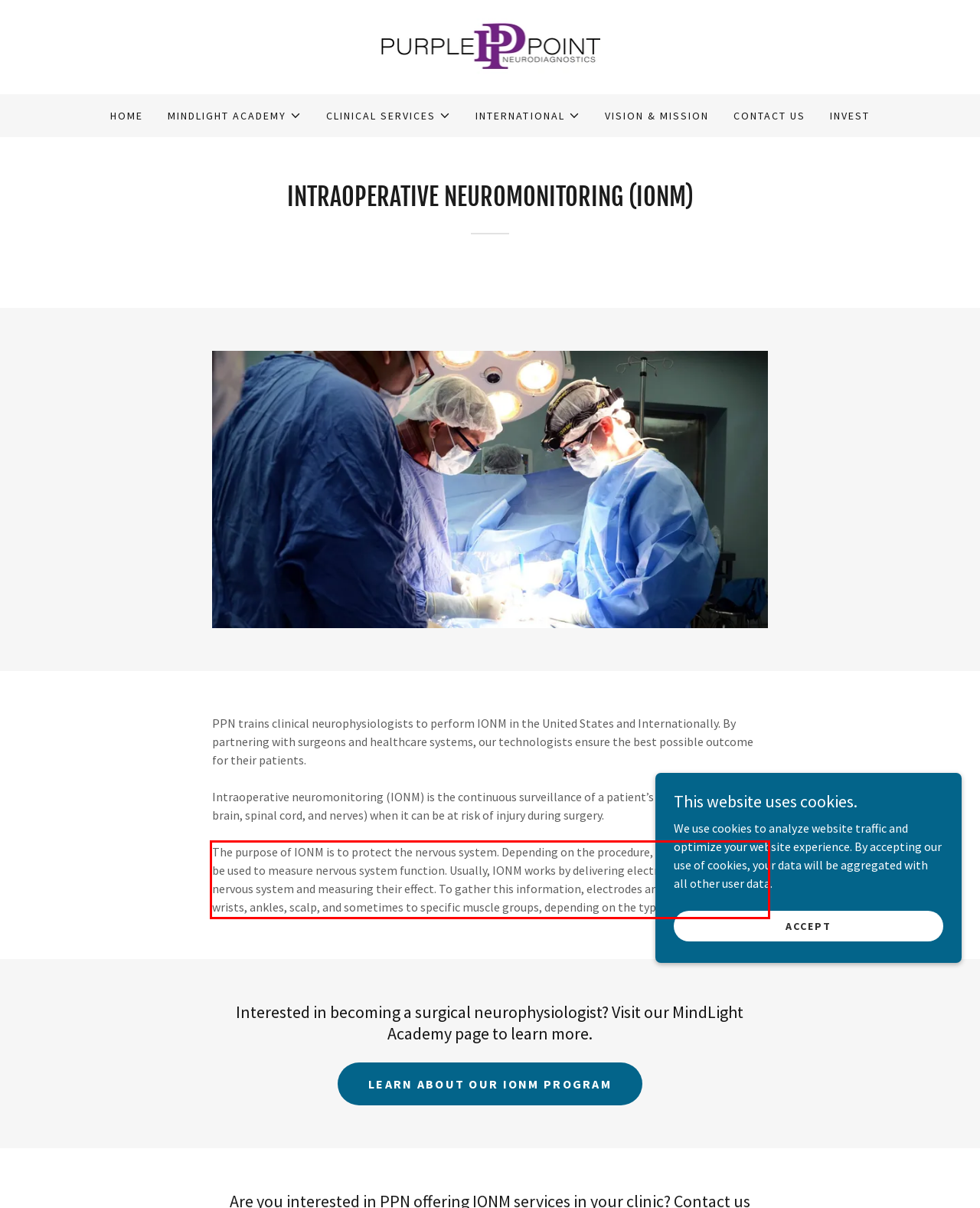Please identify and extract the text content from the UI element encased in a red bounding box on the provided webpage screenshot.

The purpose of IONM is to protect the nervous system. Depending on the procedure, a variety of tests can be used to measure nervous system function. Usually, IONM works by delivering electrical impulses to the nervous system and measuring their effect. To gather this information, electrodes are attached to the wrists, ankles, scalp, and sometimes to specific muscle groups, depending on the type of surgery.